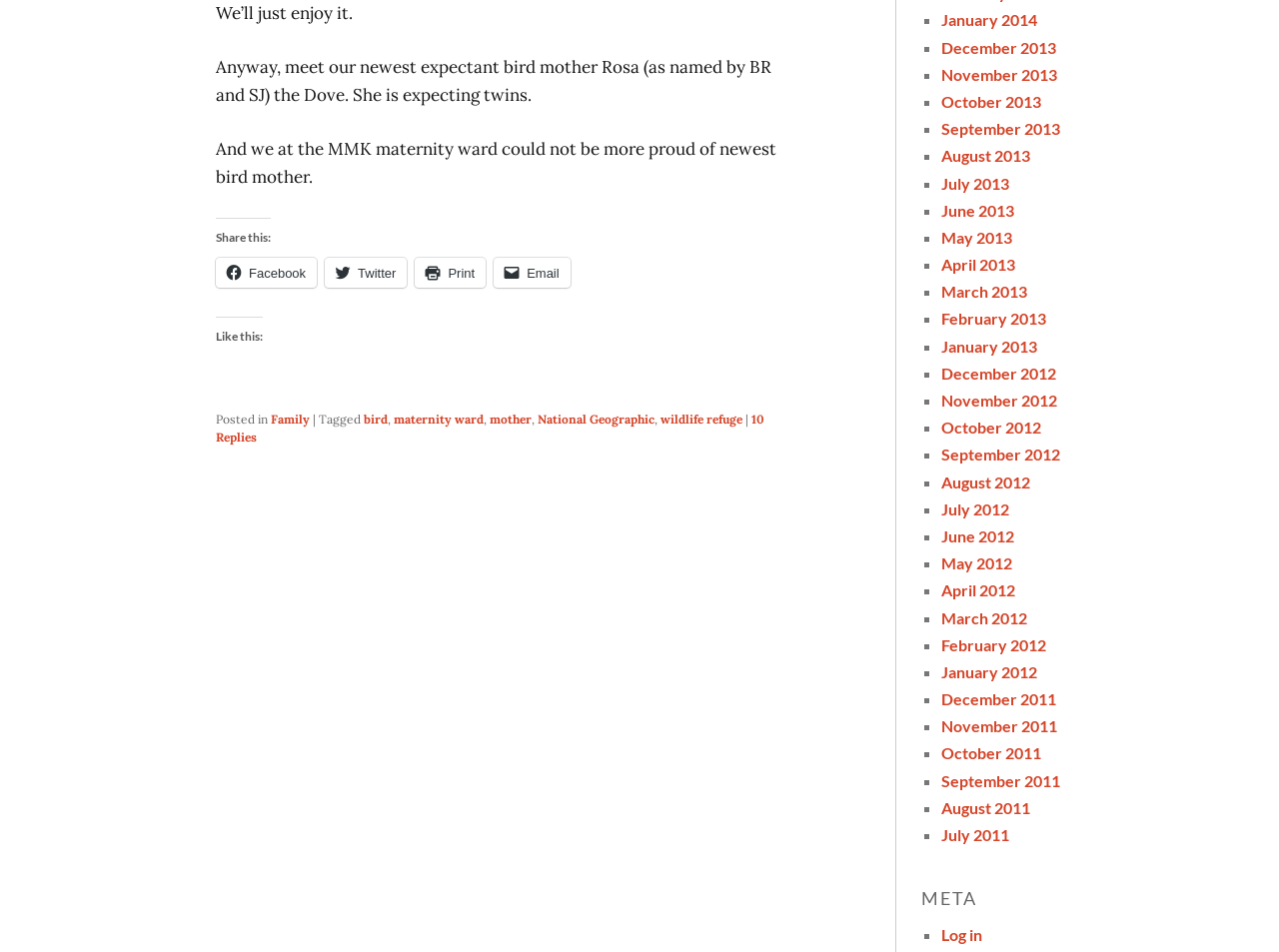Specify the bounding box coordinates of the element's region that should be clicked to achieve the following instruction: "Share this on Facebook". The bounding box coordinates consist of four float numbers between 0 and 1, in the format [left, top, right, bottom].

[0.169, 0.271, 0.248, 0.302]